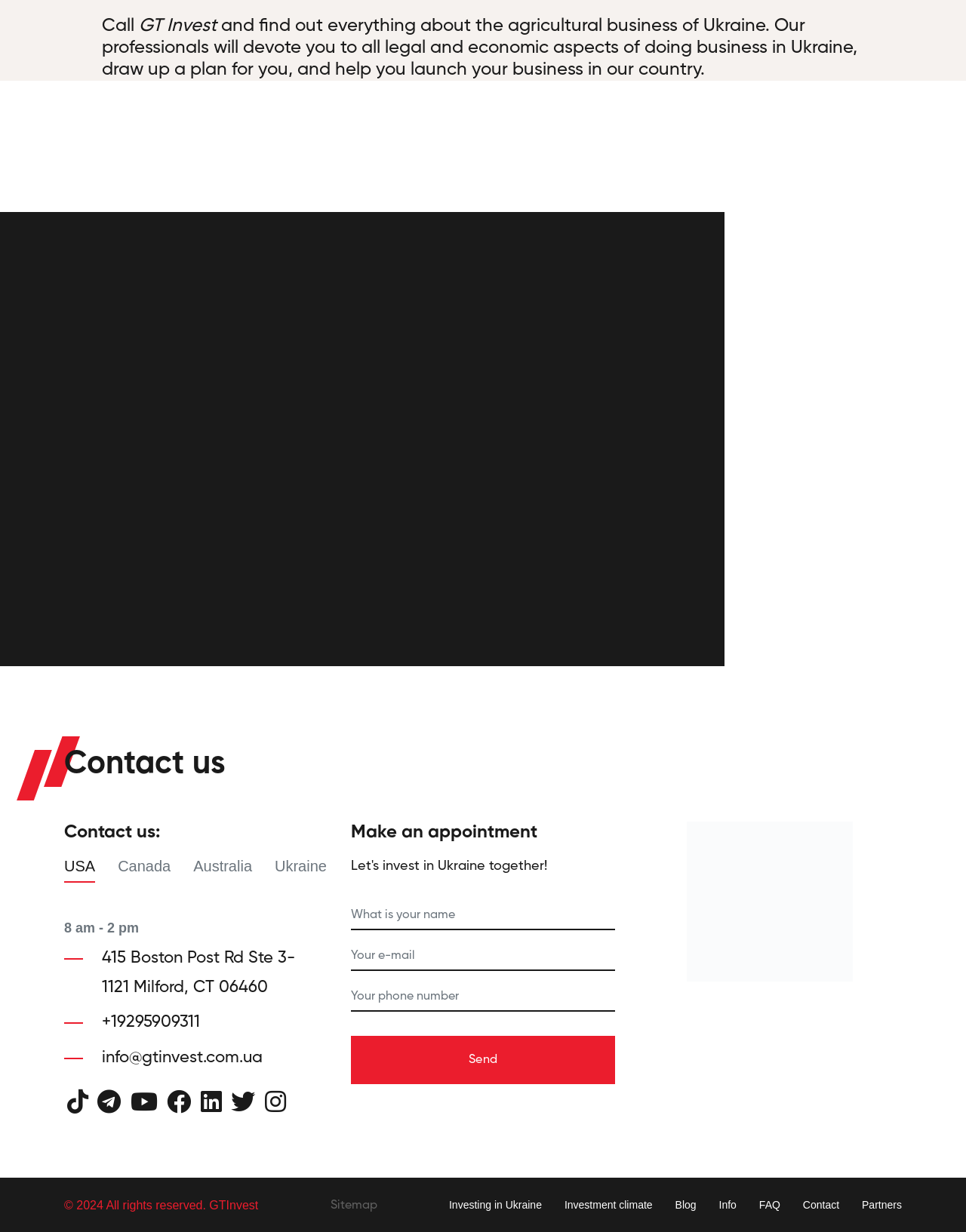What are the available contact options?
Please ensure your answer to the question is detailed and covers all necessary aspects.

The webpage provides a phone number '+19295909311', an email 'info@gtinvest.com.ua', and an address '415 Boston Post Rd Ste 3-1121 Milford, CT 06460', indicating that these are the available contact options.